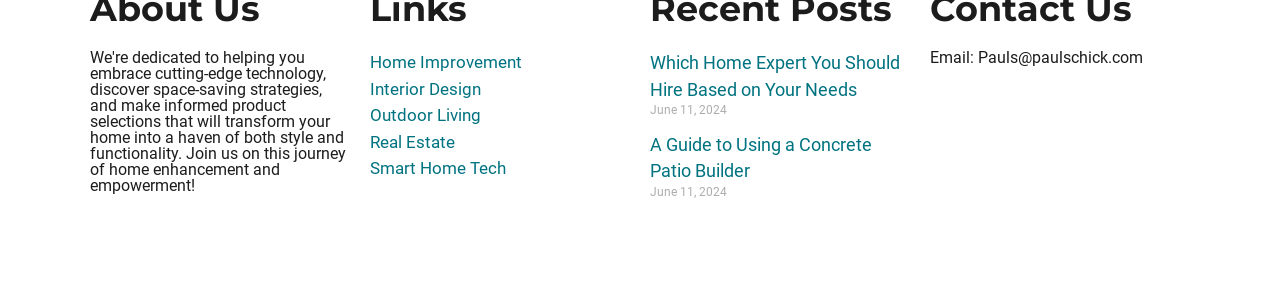Please identify the coordinates of the bounding box for the clickable region that will accomplish this instruction: "Check the privacy policy".

None